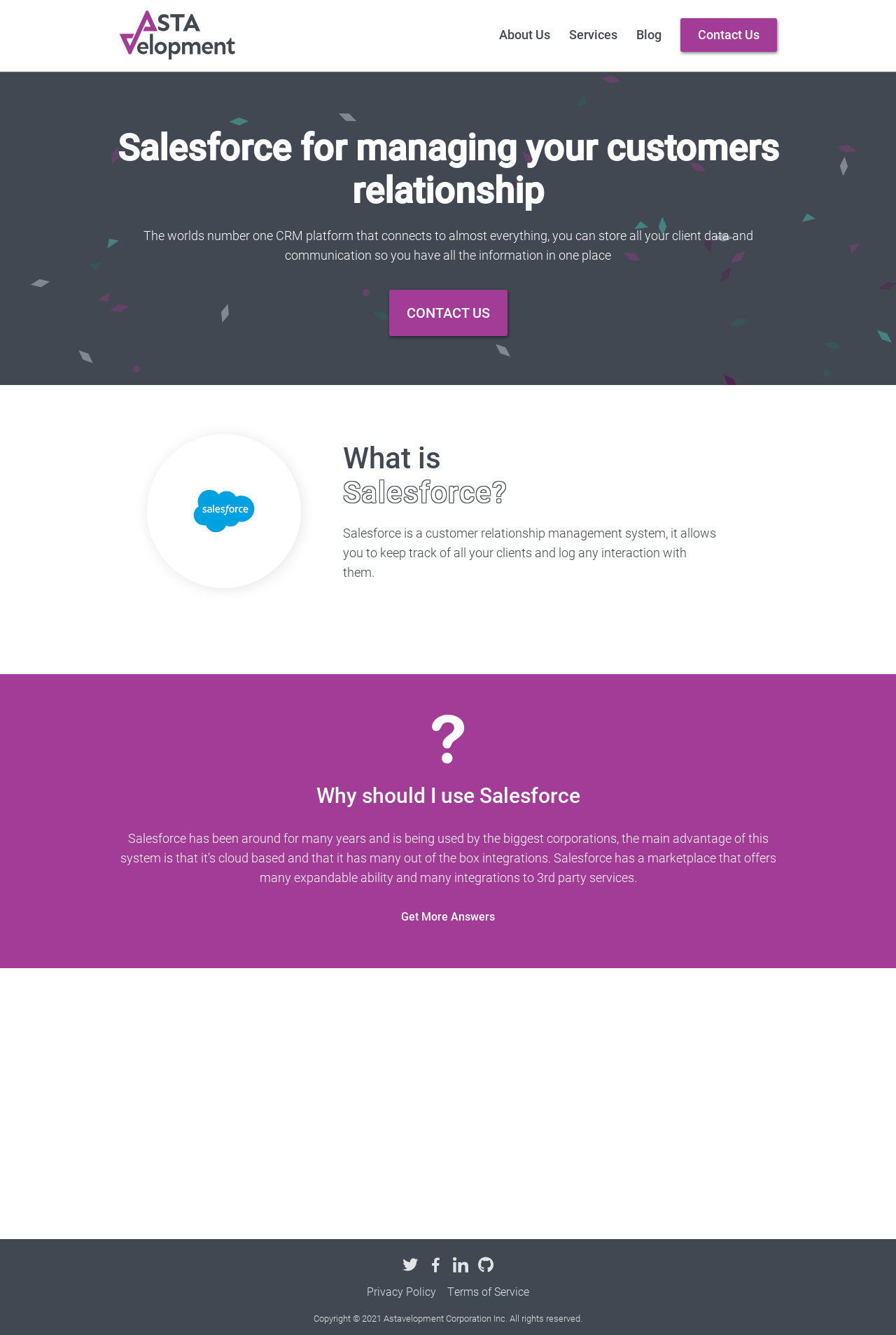Where can I find more information about Salesforce?
Look at the image and respond with a one-word or short phrase answer.

Get More Answers